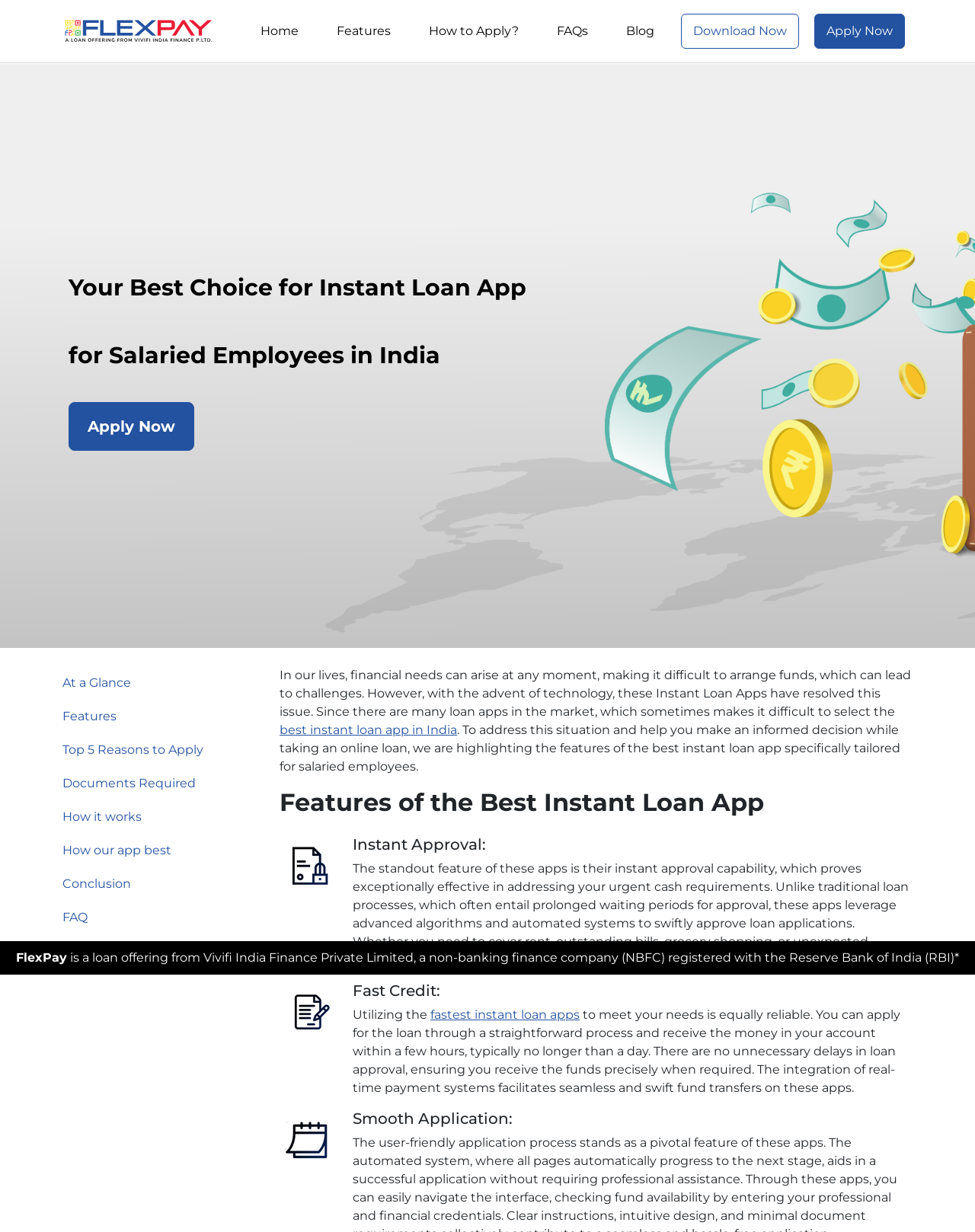Can you extract the primary headline text from the webpage?

Your Best Choice for Instant Loan App
for Salaried Employees in India